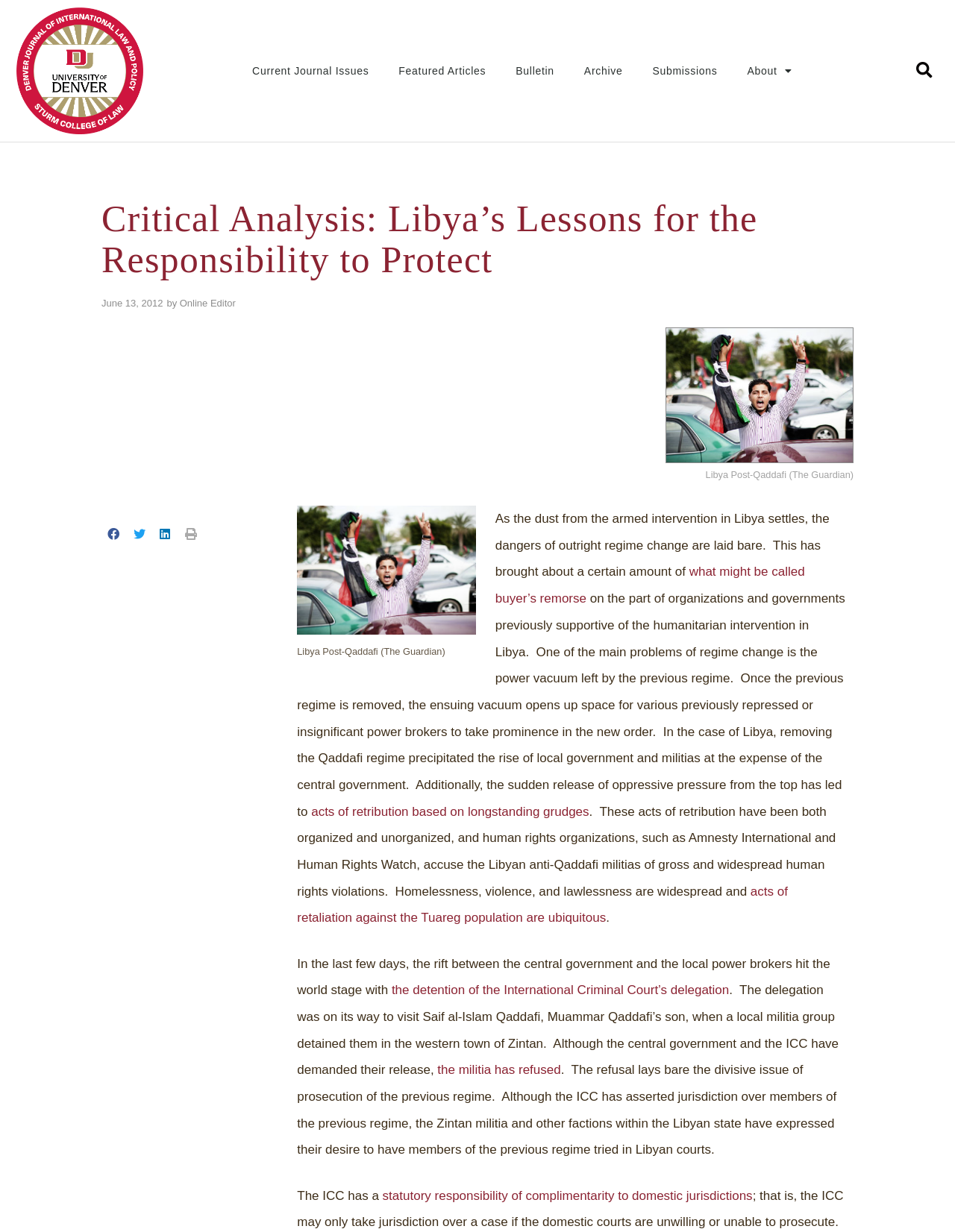What is the date of the article?
Please use the image to provide an in-depth answer to the question.

The date of the article can be found in the link element with the text 'June 13, 2012' which is located below the title of the article.